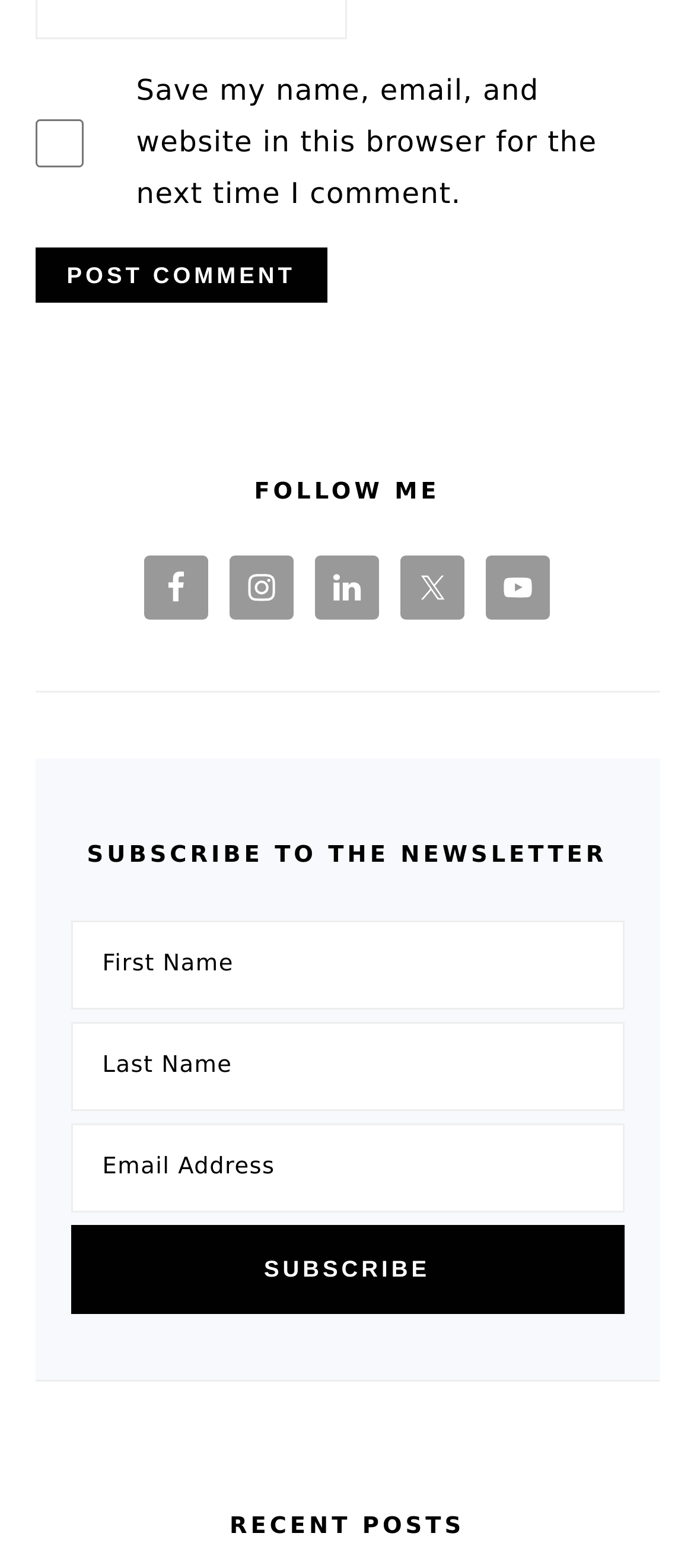Could you provide the bounding box coordinates for the portion of the screen to click to complete this instruction: "Subscribe to the newsletter"?

[0.101, 0.781, 0.899, 0.838]